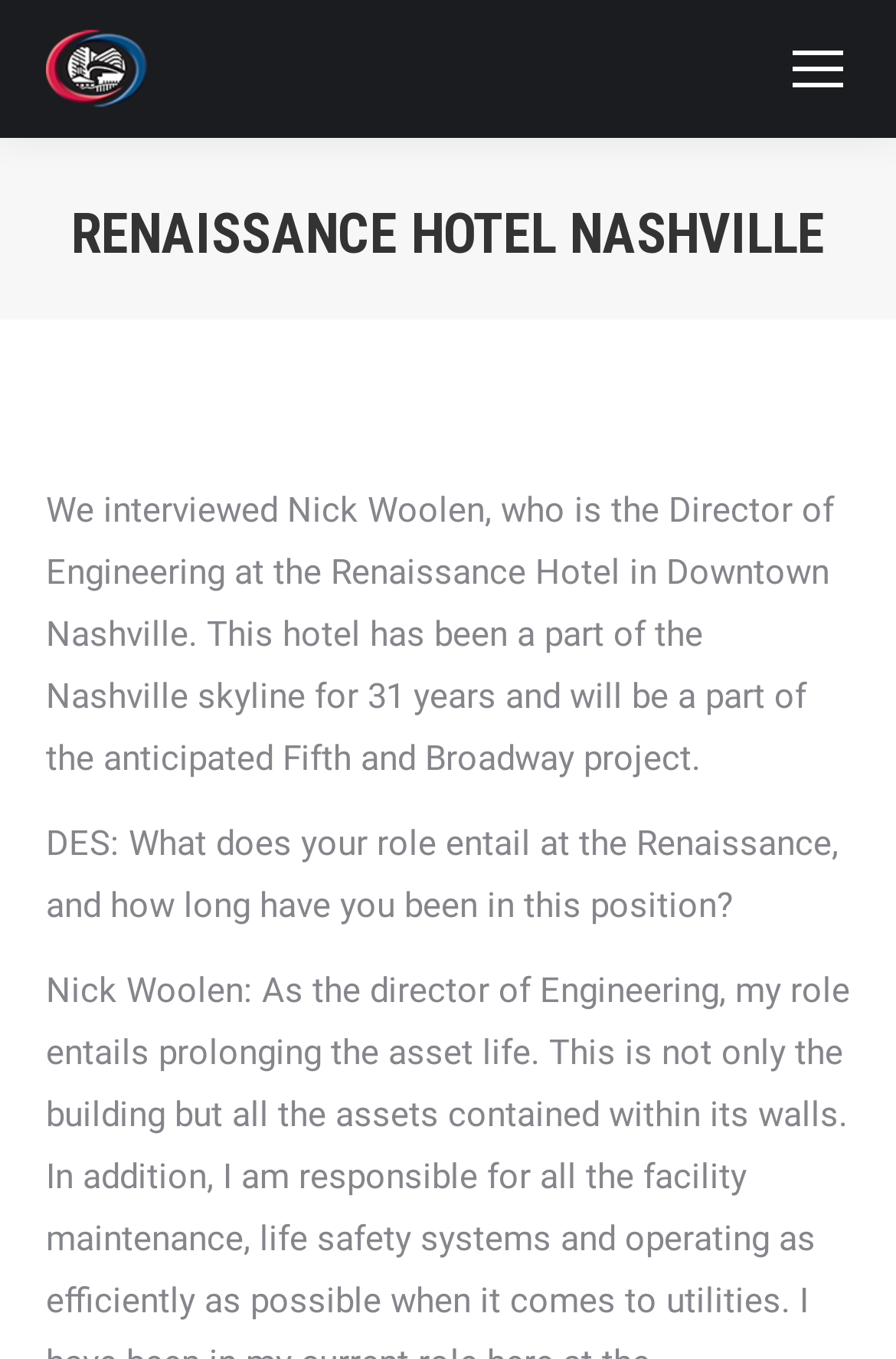What is the question being asked to Nick Woolen?
Look at the screenshot and give a one-word or phrase answer.

What does your role entail at the Renaissance